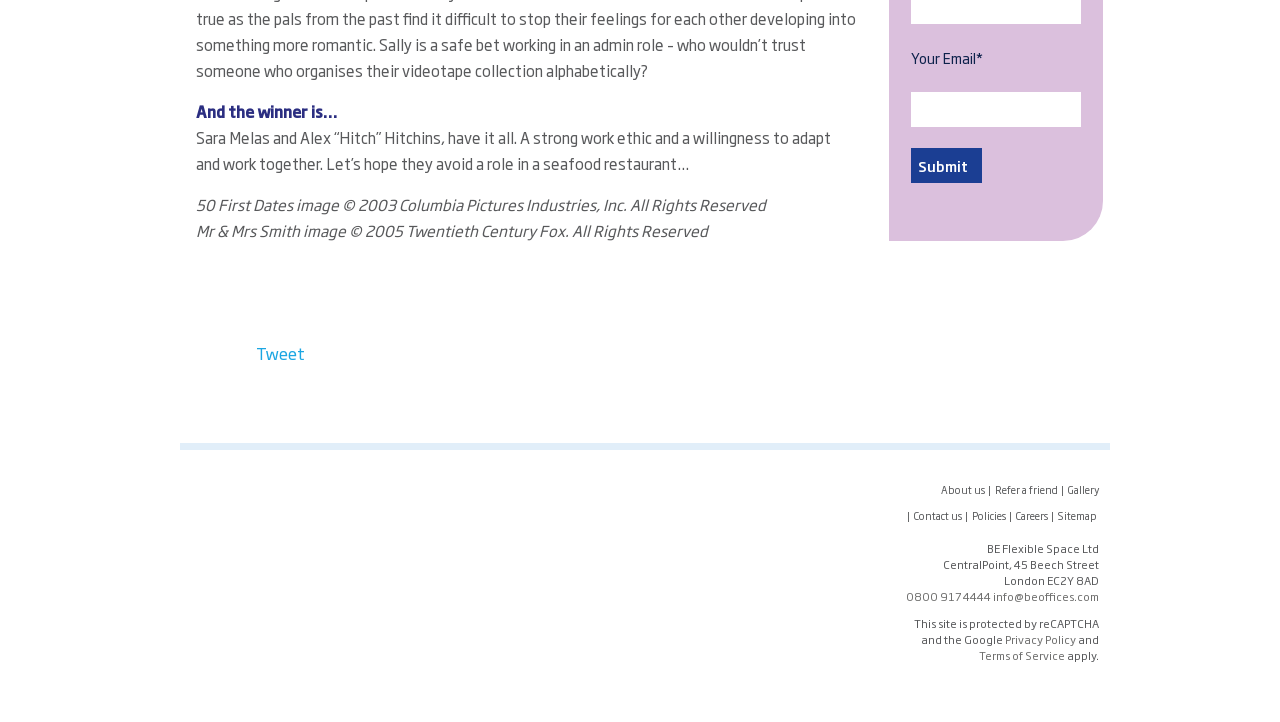Find the bounding box coordinates of the area to click in order to follow the instruction: "Tweet".

[0.2, 0.472, 0.238, 0.505]